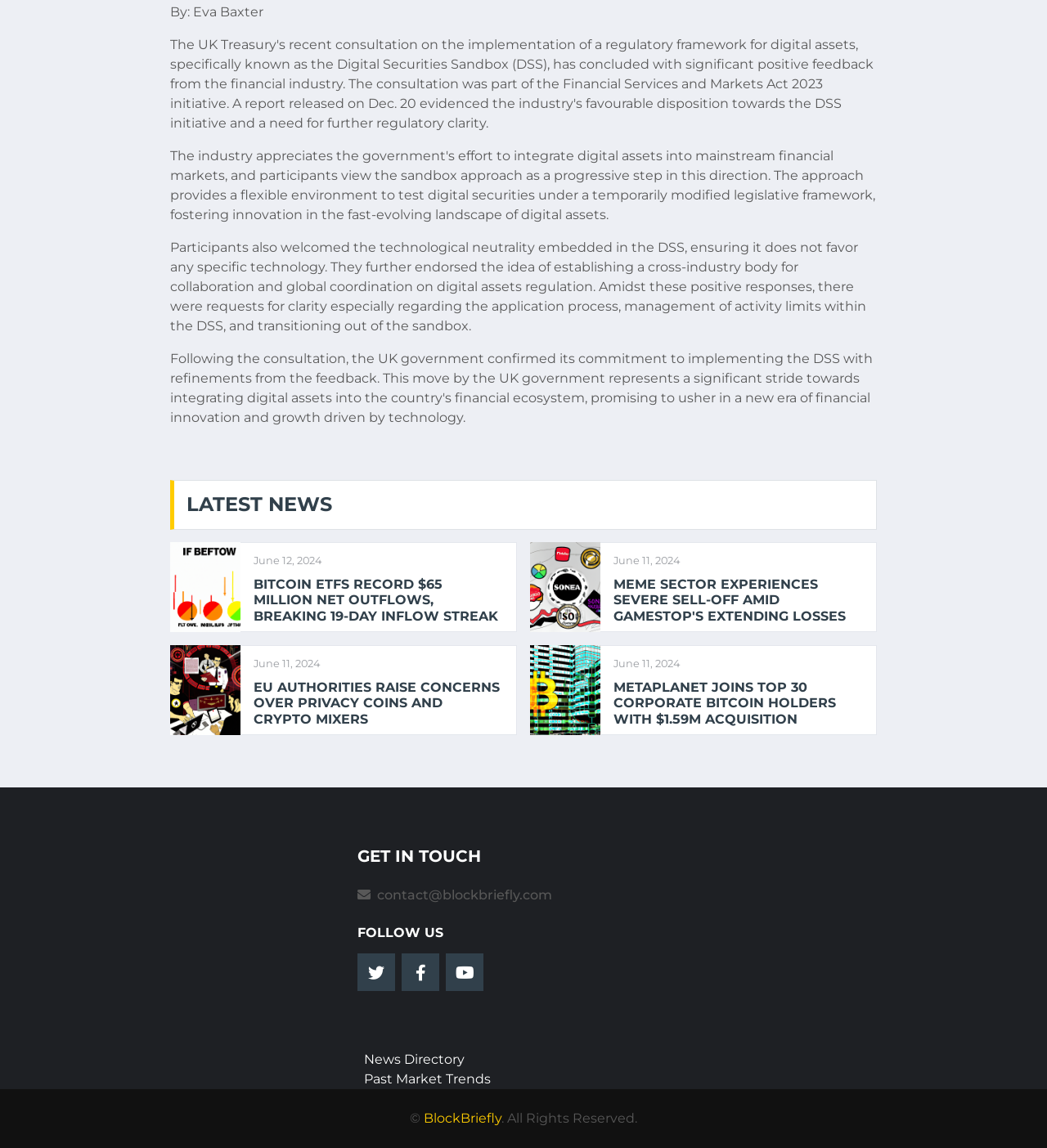Please determine the bounding box coordinates of the clickable area required to carry out the following instruction: "Get in touch with BlockBriefly". The coordinates must be four float numbers between 0 and 1, represented as [left, top, right, bottom].

[0.36, 0.773, 0.528, 0.786]